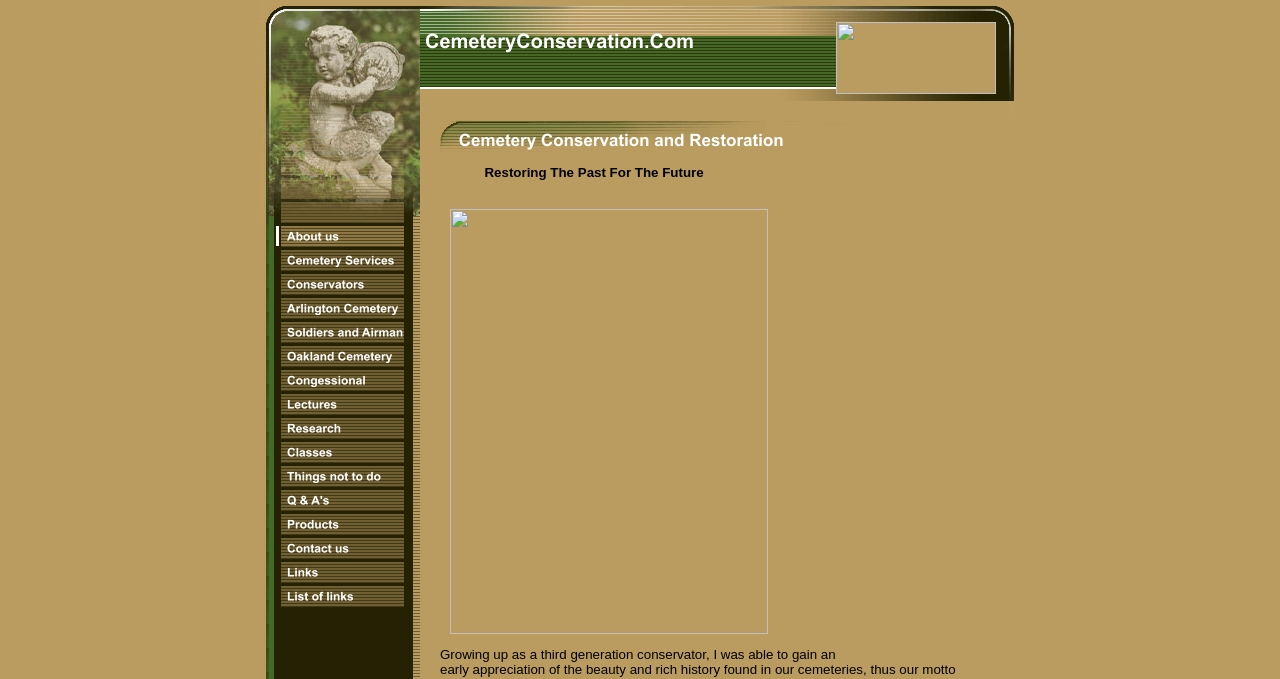Provide a single word or phrase answer to the question: 
What is the main topic of this website?

Cemetery Conservation